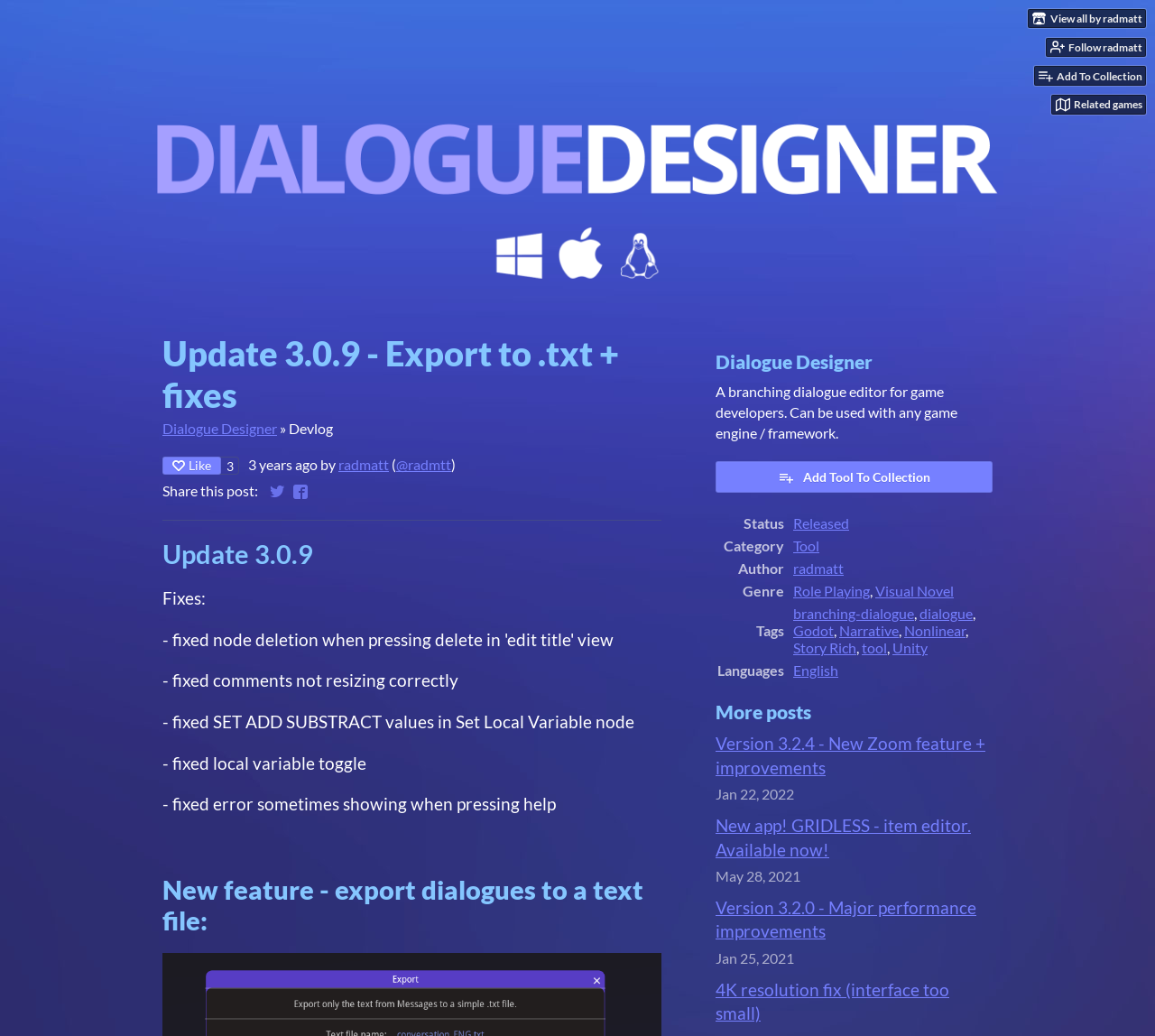Please specify the bounding box coordinates of the region to click in order to perform the following instruction: "View all games by radmatt".

[0.89, 0.009, 0.992, 0.027]